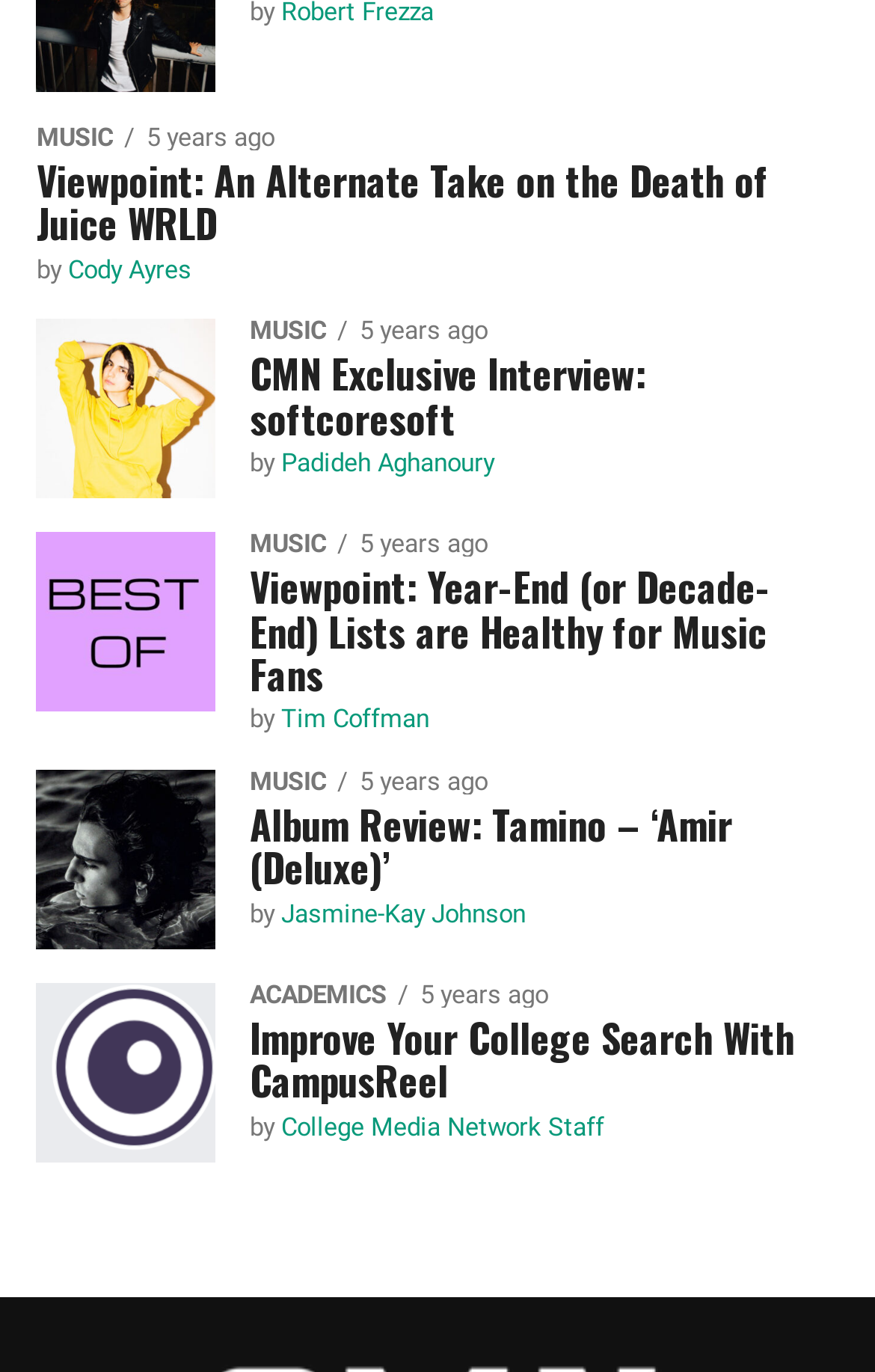Please determine the bounding box coordinates of the element to click on in order to accomplish the following task: "View the article 'Viewpoint: An Alternate Take on the Death of Juice WRLD'". Ensure the coordinates are four float numbers ranging from 0 to 1, i.e., [left, top, right, bottom].

[0.042, 0.116, 0.958, 0.179]